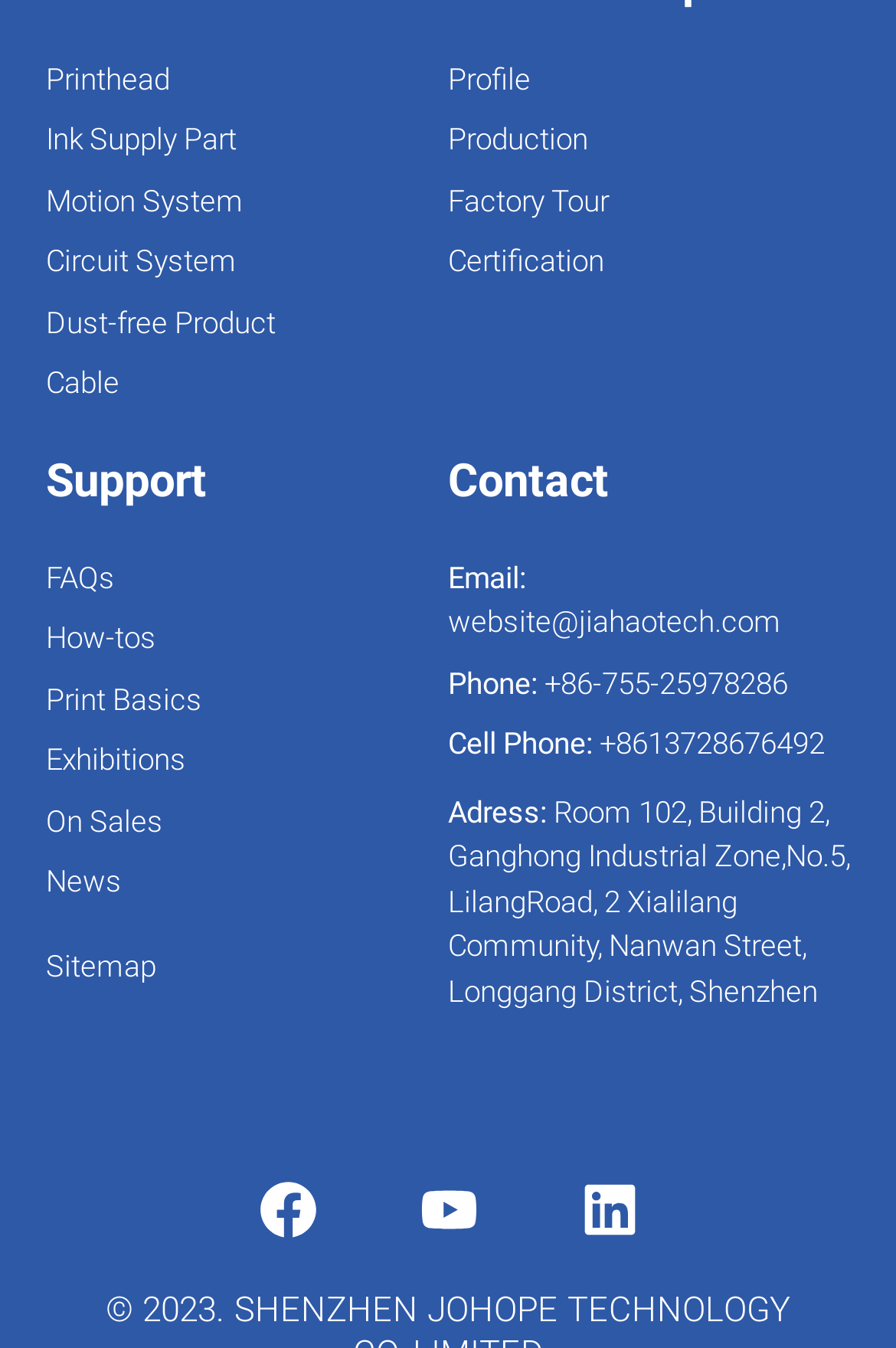Please specify the bounding box coordinates for the clickable region that will help you carry out the instruction: "Contact us through Email".

[0.5, 0.412, 0.949, 0.478]